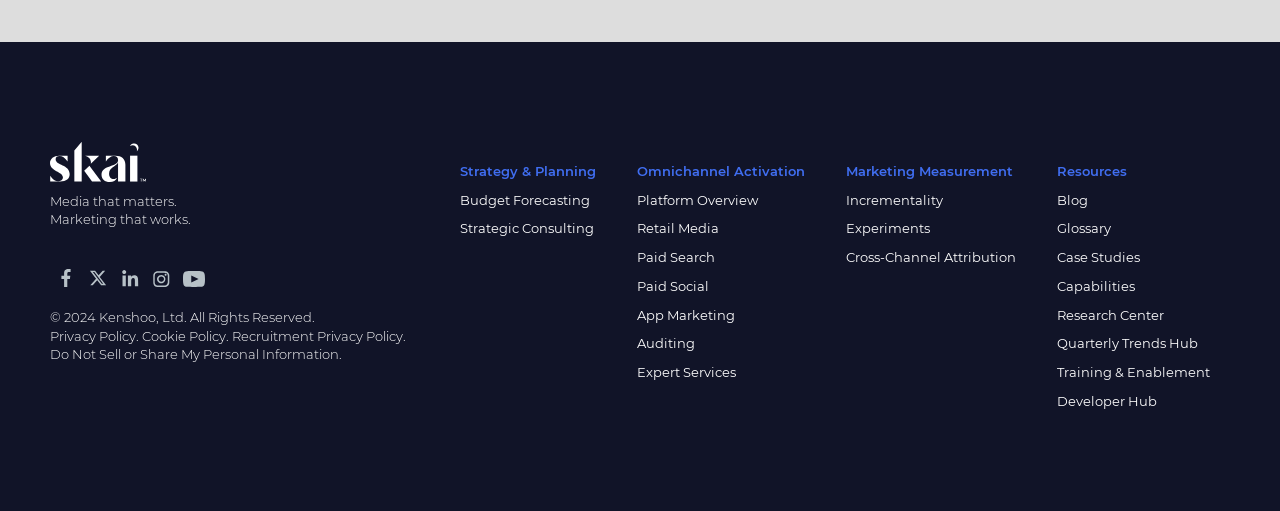What is the copyright year of the webpage?
Provide a detailed and well-explained answer to the question.

The copyright year can be found in the StaticText element with the text '© 2024 Kenshoo, Ltd. All Rights Reserved.' which is located at the bottom of the webpage.